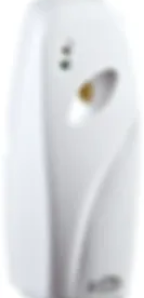What triggers the electronic eye to spray?
Using the image as a reference, answer the question in detail.

The caption explains that the electronic eye operates based on light conditions, enabling it to spray only in low light or throughout the day, catering to user preferences.